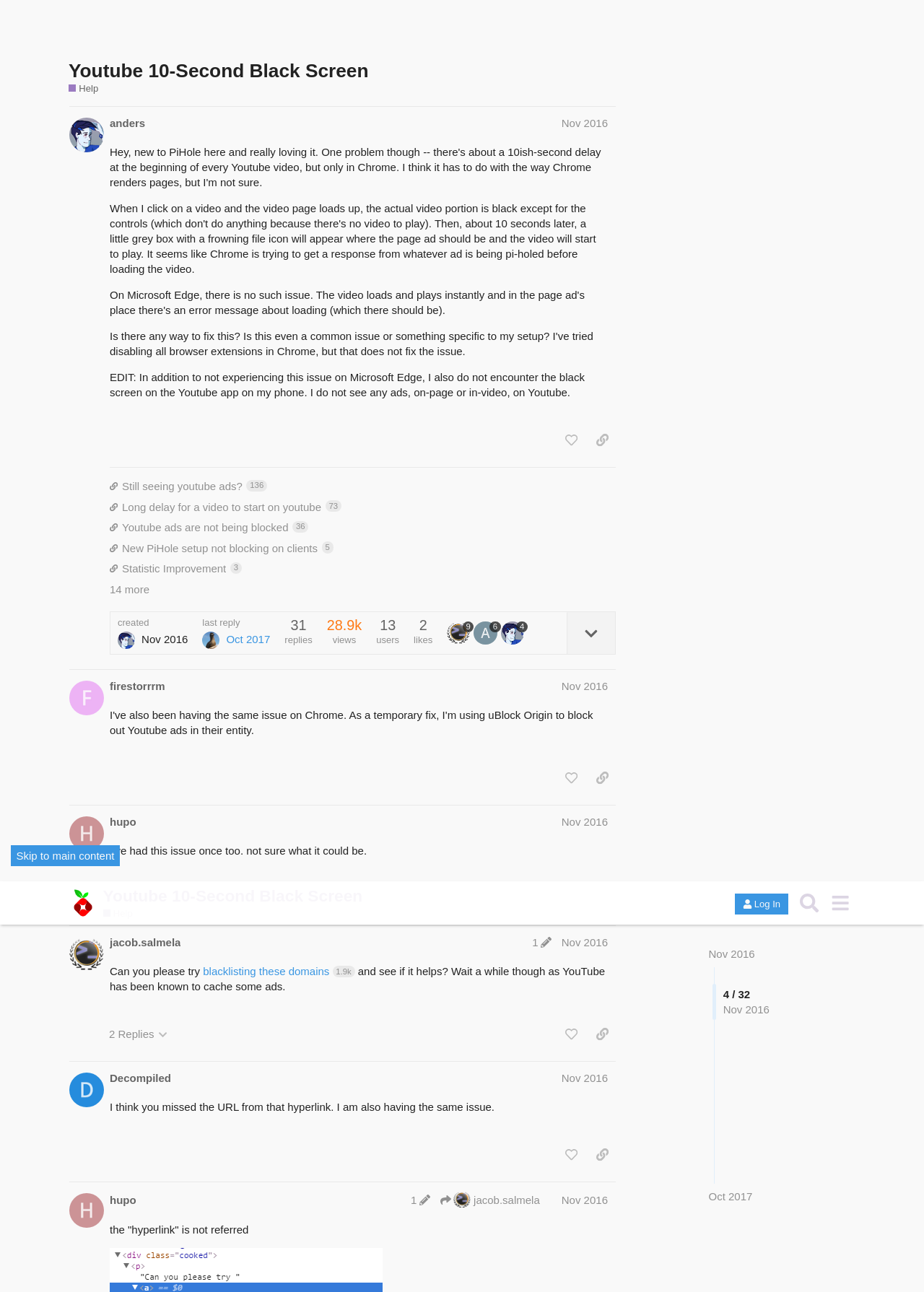Find the bounding box coordinates for the area you need to click to carry out the instruction: "View the post edit history". The coordinates should be four float numbers between 0 and 1, indicated as [left, top, right, bottom].

[0.571, 0.042, 0.602, 0.052]